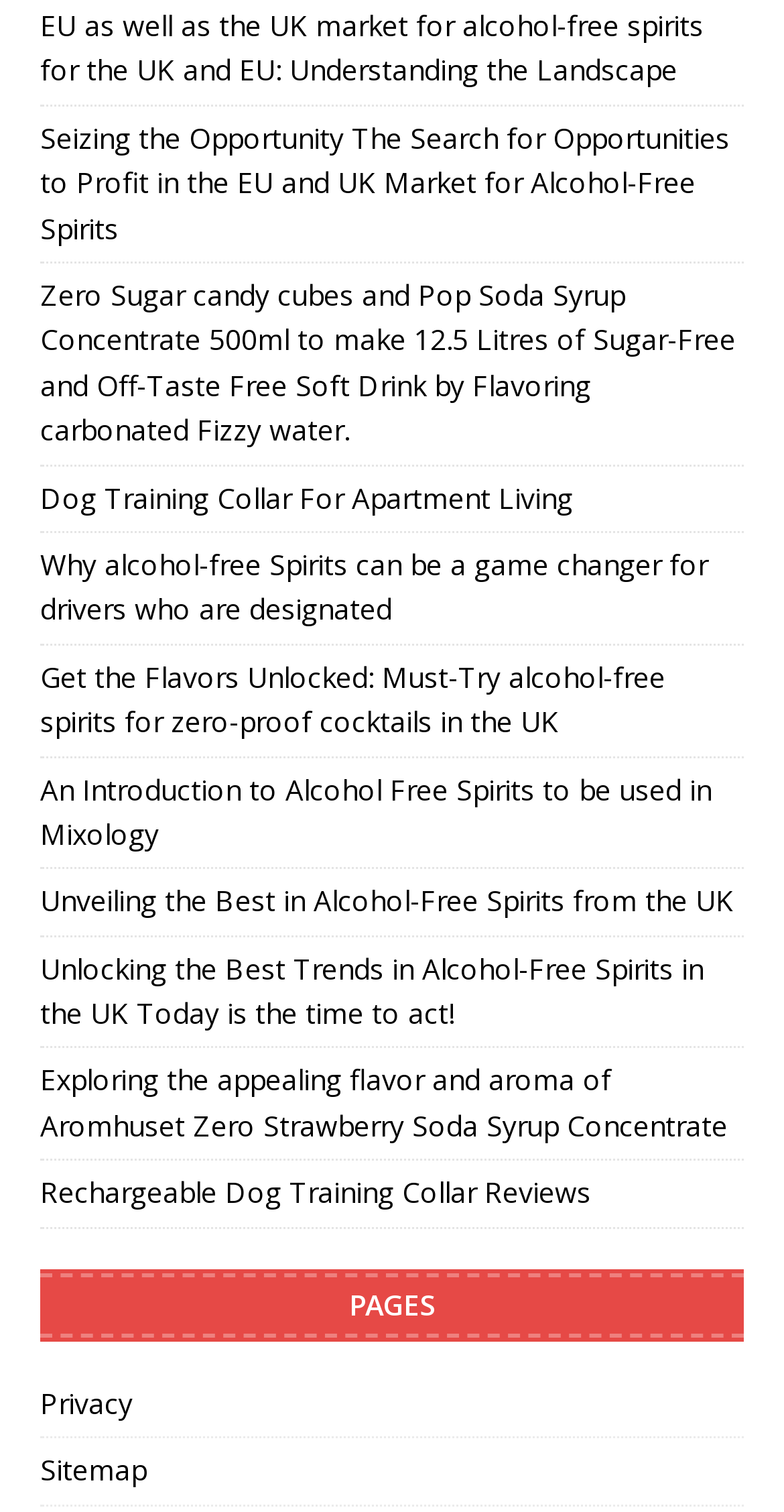Find and indicate the bounding box coordinates of the region you should select to follow the given instruction: "Learn about dog training collars".

[0.051, 0.316, 0.731, 0.341]